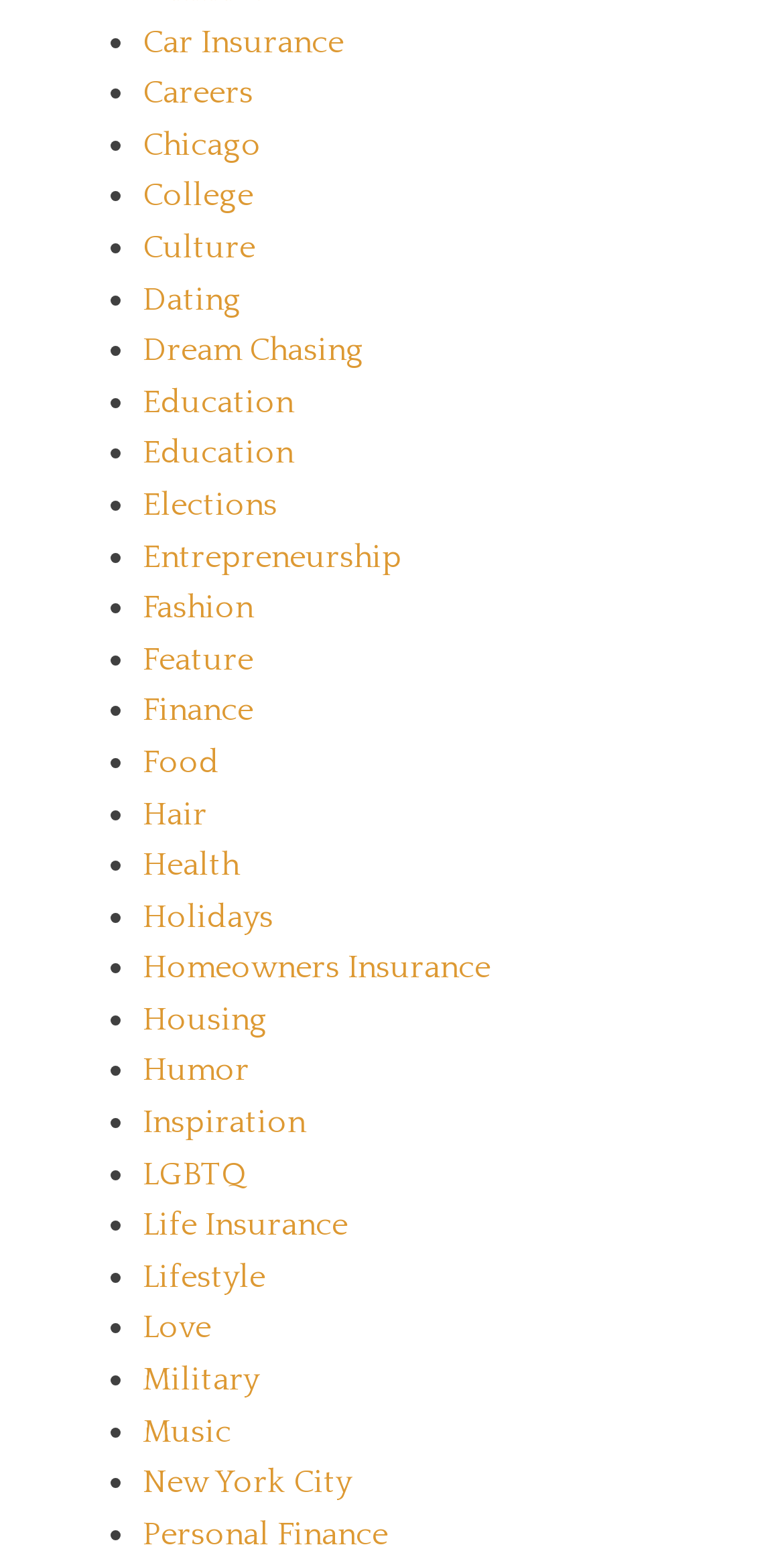Answer the question with a brief word or phrase:
What is the last link in the list?

New York City